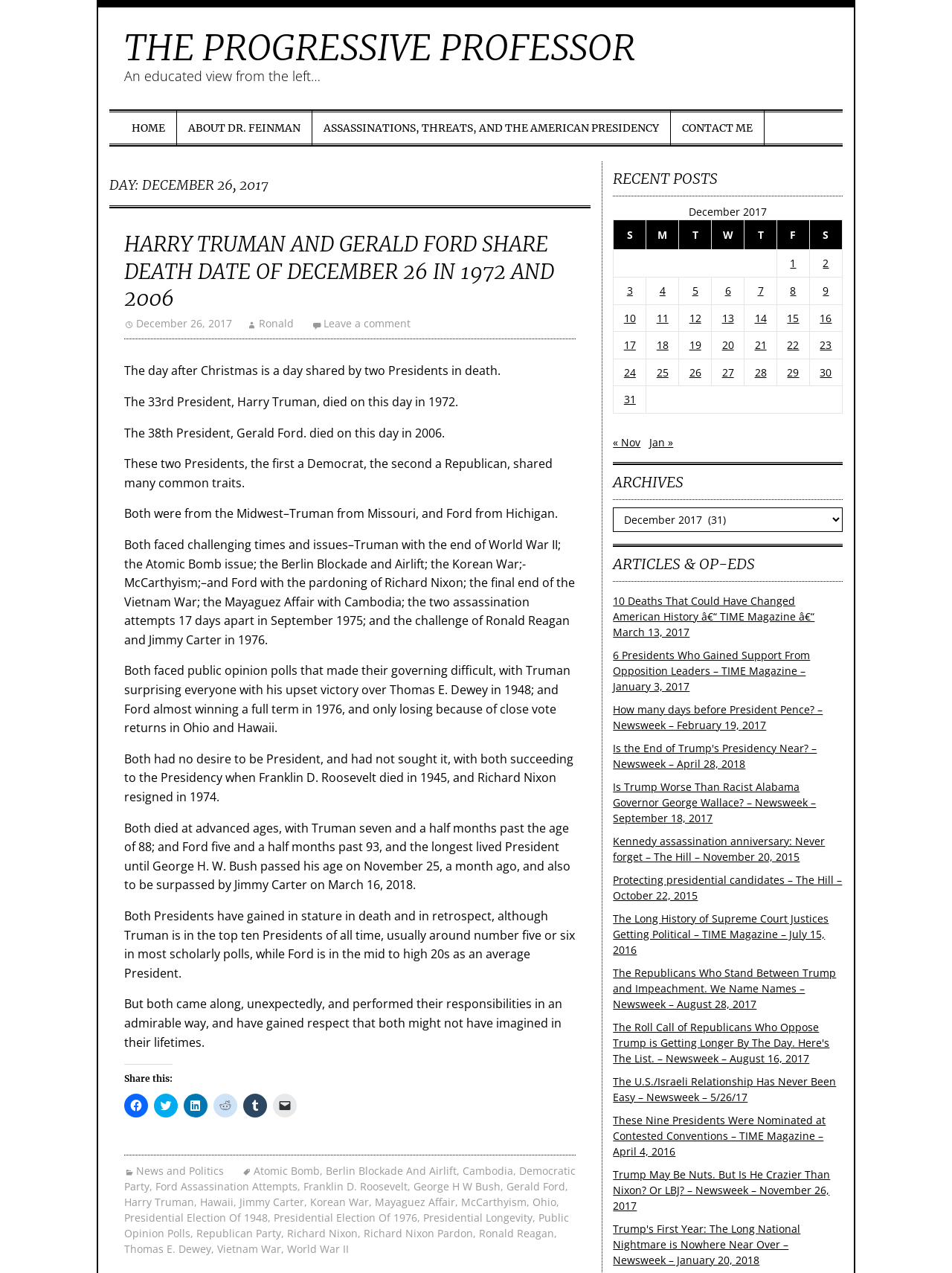Carefully examine the image and provide an in-depth answer to the question: What is the category of the post?

The post is categorized under 'News and Politics' as indicated by the link at the bottom of the webpage, suggesting that the article is related to current events or political analysis.